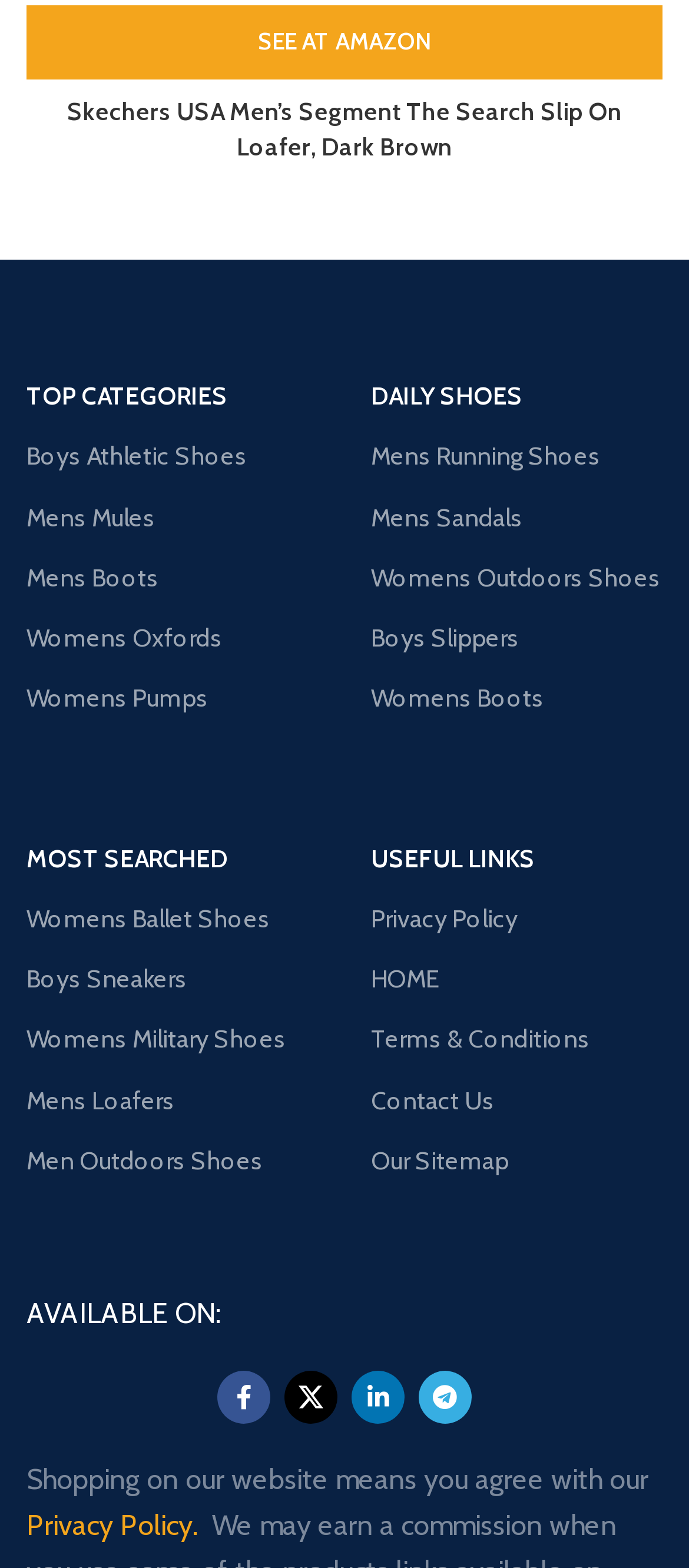Determine the bounding box coordinates (top-left x, top-left y, bottom-right x, bottom-right y) of the UI element described in the following text: Womens Ballet Shoes

[0.038, 0.567, 0.462, 0.605]